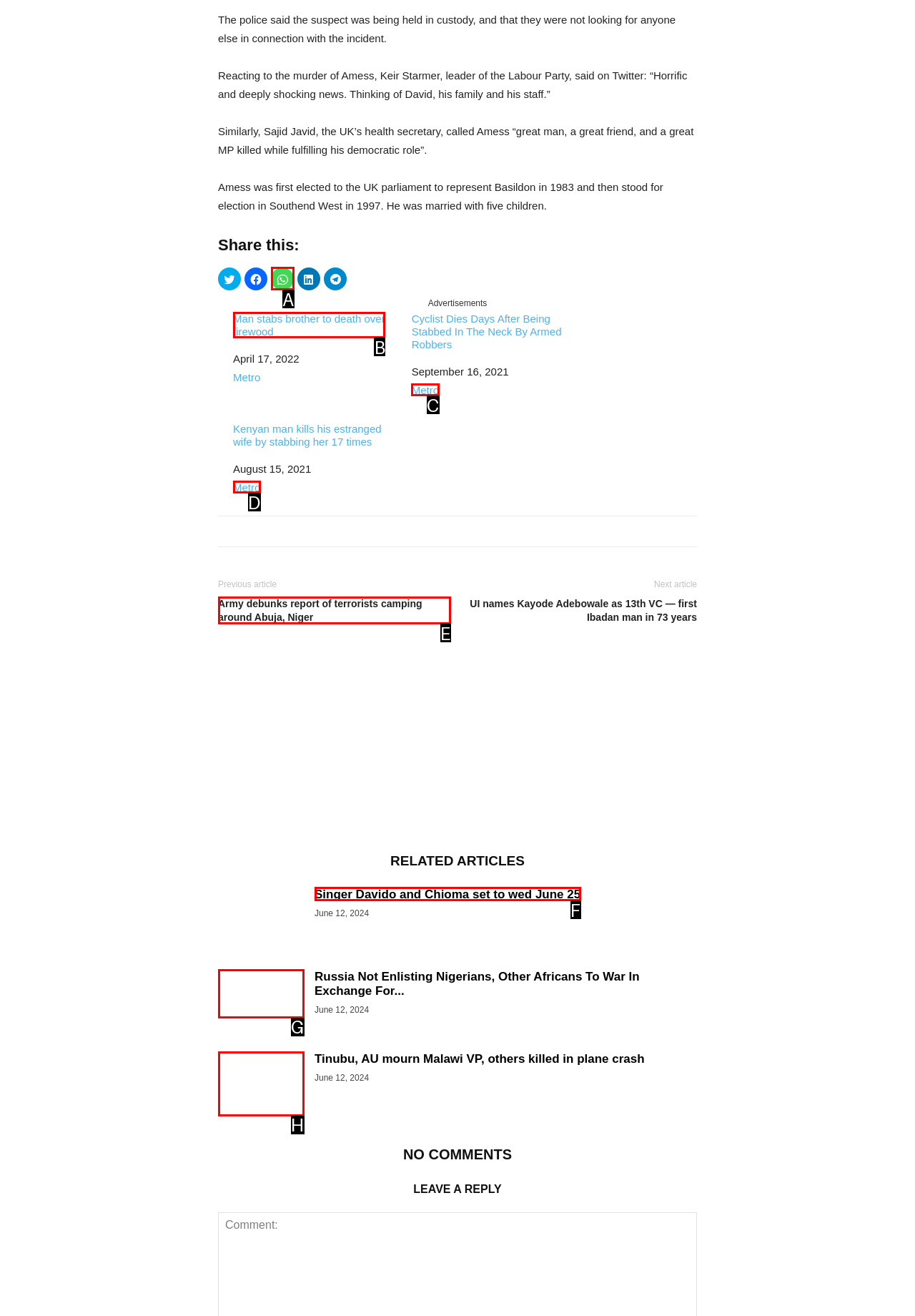Choose the letter of the option you need to click to Read related post about Man stabs brother to death over firewood. Answer with the letter only.

B